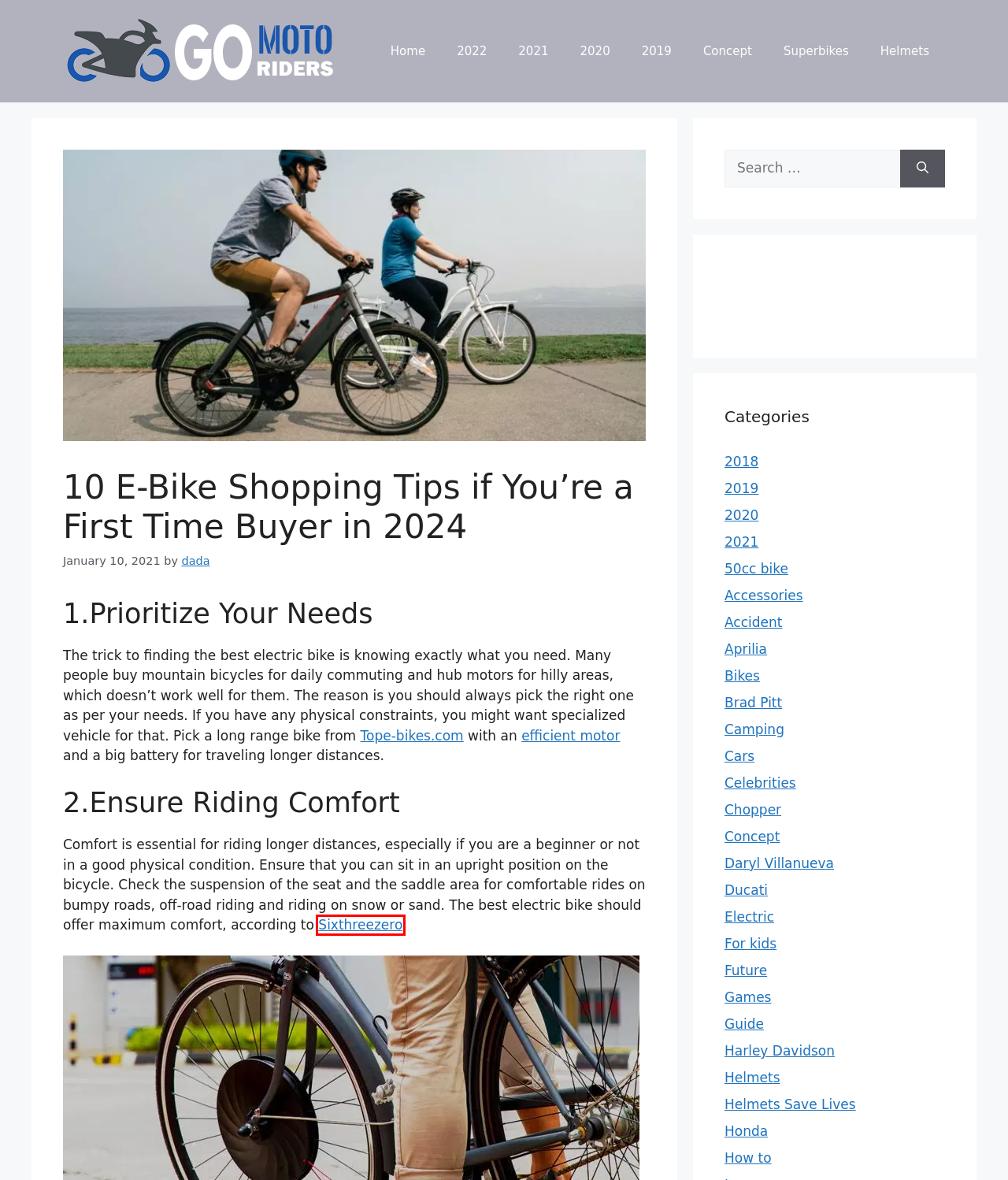Observe the screenshot of a webpage with a red bounding box highlighting an element. Choose the webpage description that accurately reflects the new page after the element within the bounding box is clicked. Here are the candidates:
A. Concept Archives - GoMotoRiders - Motorcycle Reviews, Rumors & Fun Things
B. 2019 Archives - GoMotoRiders - Motorcycle Reviews, Rumors & Fun Things
C. Camping Archives - GoMotoRiders - Motorcycle Reviews, Rumors & Fun Things
D. Helmets Archives - GoMotoRiders - Motorcycle Reviews, Rumors & Fun Things
E. EBikes for Adults Designed for Comfort & Style. Shop Our Electric Bikes for Sale
F. Aprilia Archives - GoMotoRiders - Motorcycle Reviews, Rumors & Fun Things
G. GoMotoRiders - Motorcycle Reviews, Rumors & Fun Things - Motorcycle Reviews, Rumors & Fun Things
H. How to Archives - GoMotoRiders - Motorcycle Reviews, Rumors & Fun Things

E